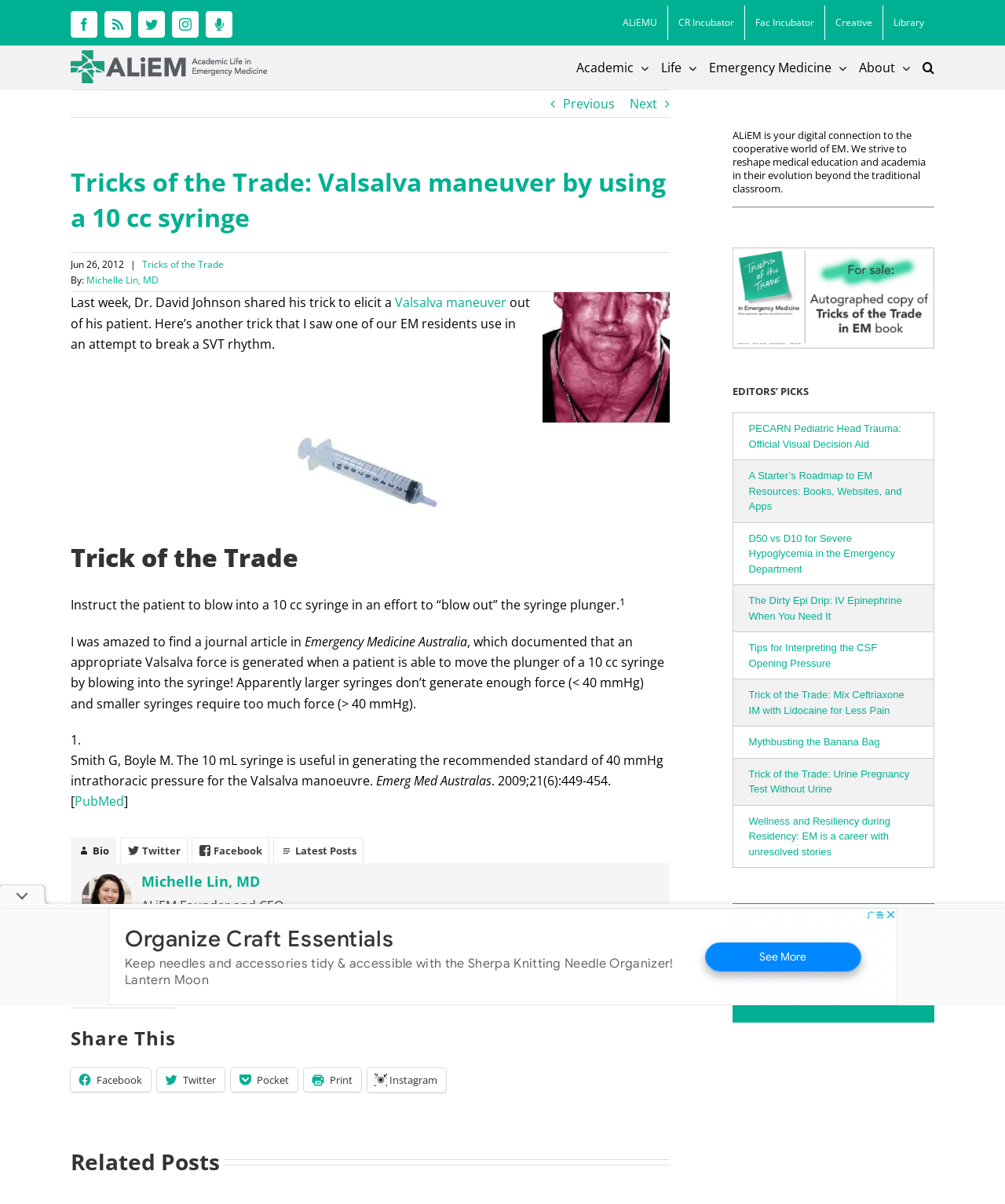Write a detailed summary of the webpage, including text, images, and layout.

This webpage is about a medical trick, specifically the Valsalva maneuver using a 10 cc syringe. At the top, there are social media links, including Facebook, Twitter, and Instagram, as well as a navigation menu with links to other sections of the website. Below this, there is a logo and a secondary navigation menu with links to various categories, such as Academic, Life, and Emergency Medicine.

The main content of the page is divided into sections. The first section has a heading "Tricks of the Trade: Valsalva maneuver by using a 10 cc syringe" and includes a date, "Jun 26, 2012", and a byline, "By: Michelle Lin, MD". There is also an image of a syringe and a brief introduction to the trick.

The next section explains the trick in more detail, including a step-by-step guide on how to perform the Valsalva maneuver using a 10 cc syringe. There are also references to a journal article and a link to PubMed.

Below this, there is a section about the author, Michelle Lin, MD, including her bio, position, and affiliation. There are also links to her social media profiles and a heading "Share This" with links to share the article on various platforms.

The final section is "Related Posts" with a list of links to other articles on the website. There is also a complementary section with a brief description of the website, ALiEM, and its mission. This section includes a separator line, an advertisement for a book, and a table with links to other articles, including "PECARN Pediatric Head Trauma: Official Visual Decision Aid" and "A Starter’s Roadmap to EM Resources: Books, Websites, and Apps".